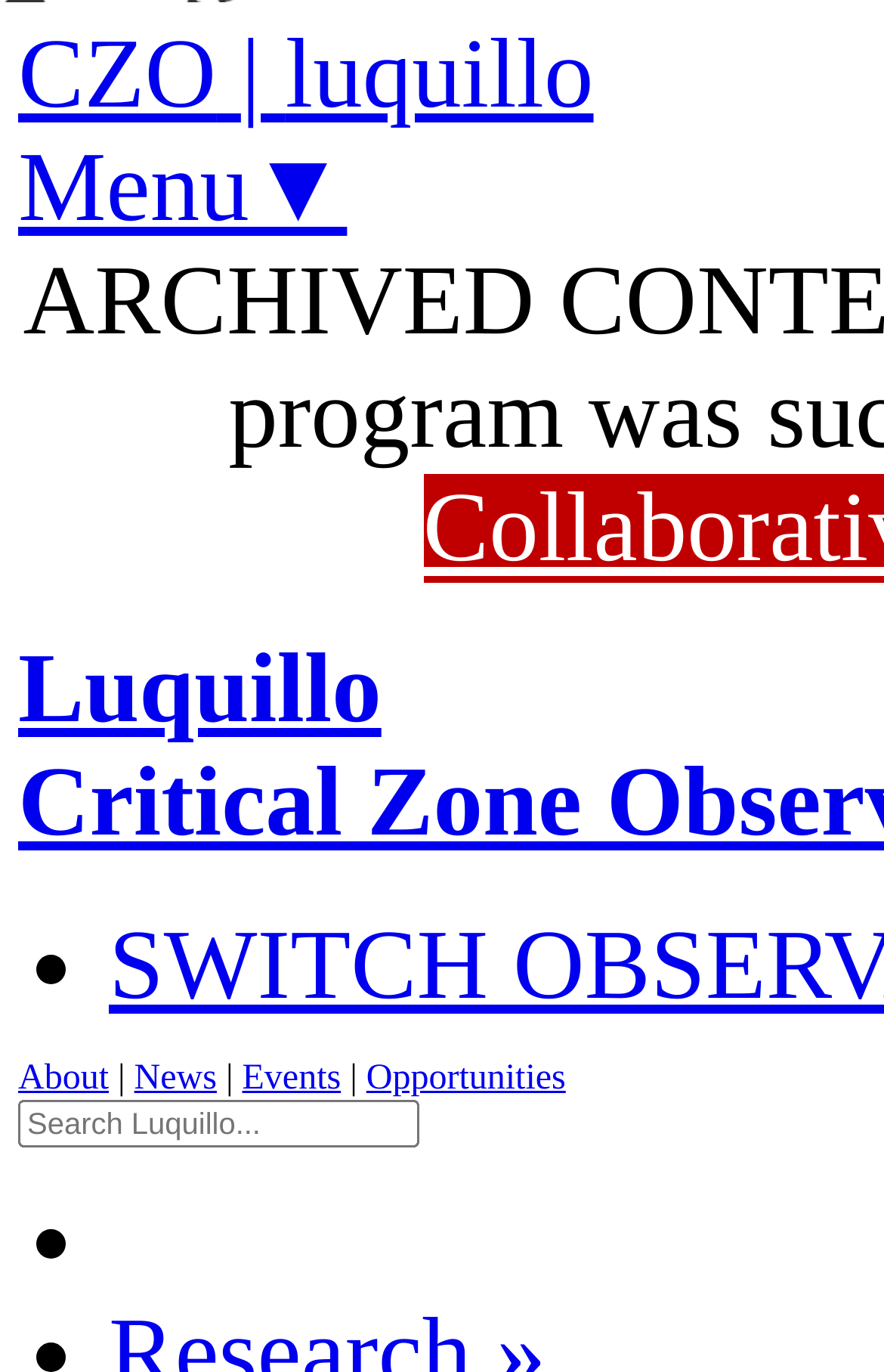Determine the bounding box coordinates for the HTML element described here: "About".

[0.021, 0.771, 0.123, 0.799]